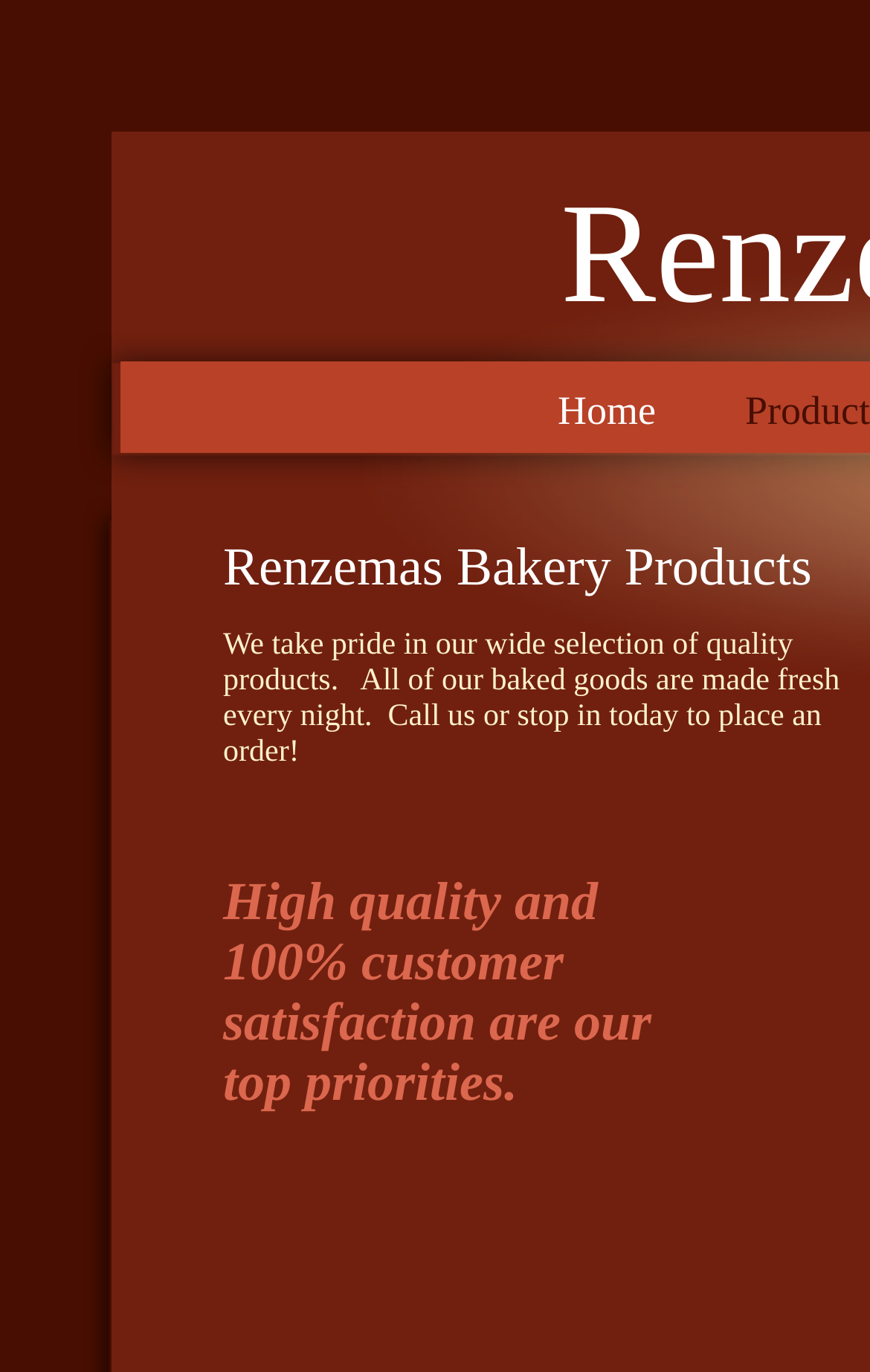What is the focus of the bakery?
Using the information from the image, provide a comprehensive answer to the question.

I deduced this answer by reading the StaticText element 'We take pride in our wide selection of quality products.' which suggests that the bakery prioritizes quality products.